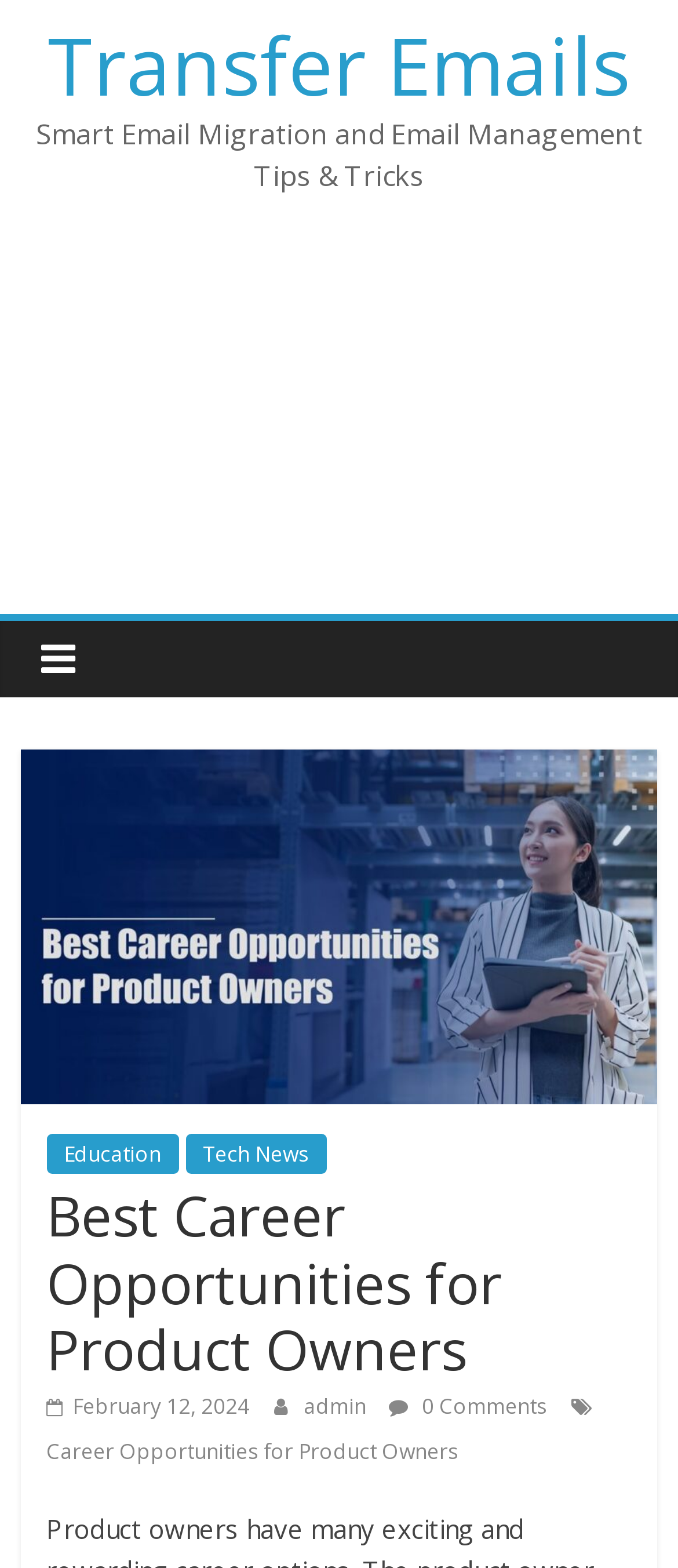What is the date of the article? Look at the image and give a one-word or short phrase answer.

February 12, 2024